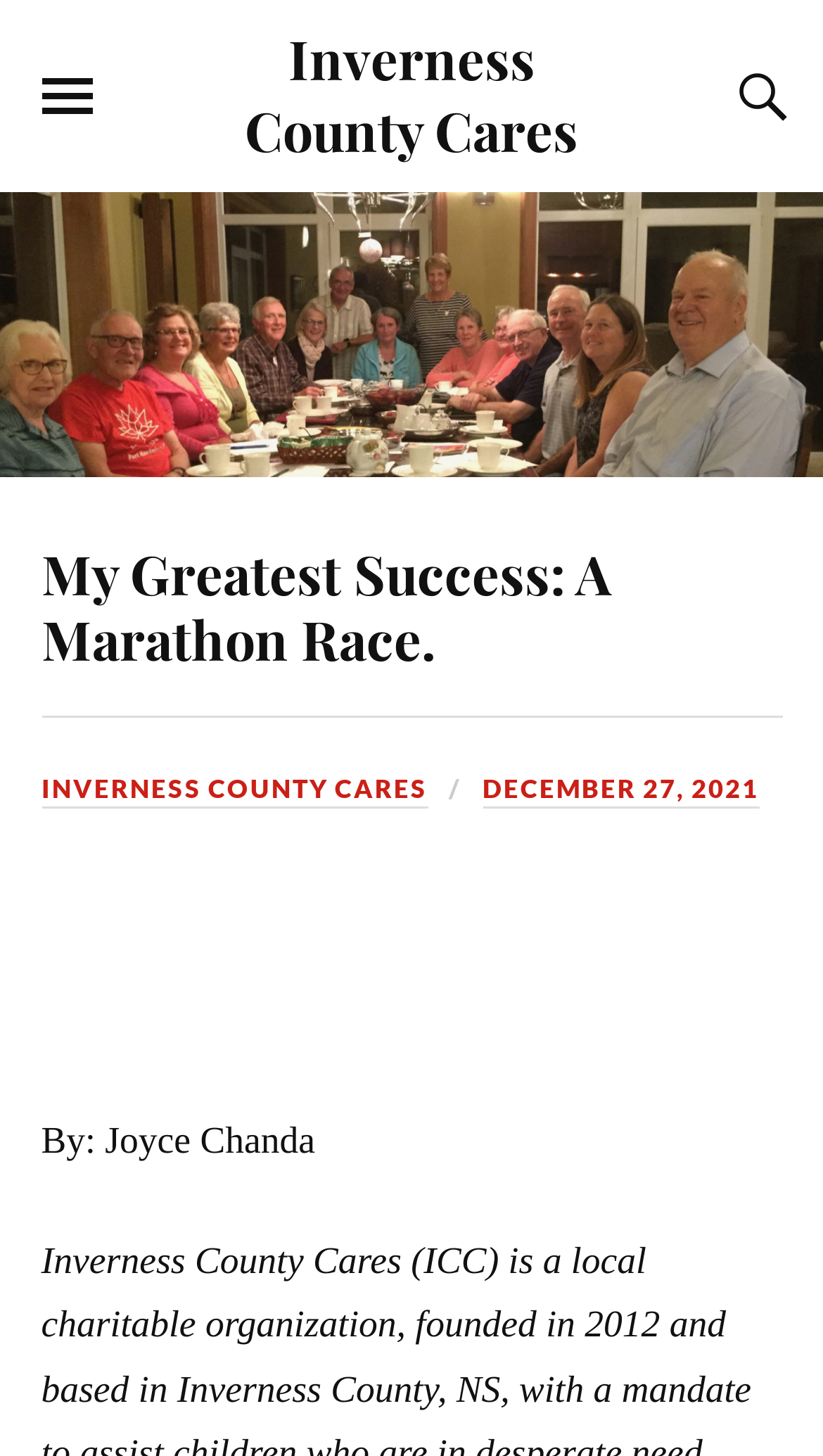What is the author of the article?
Please give a detailed and elaborate answer to the question based on the image.

I found the author's name by looking at the text below the article title, which says 'By: Joyce Chanda'.